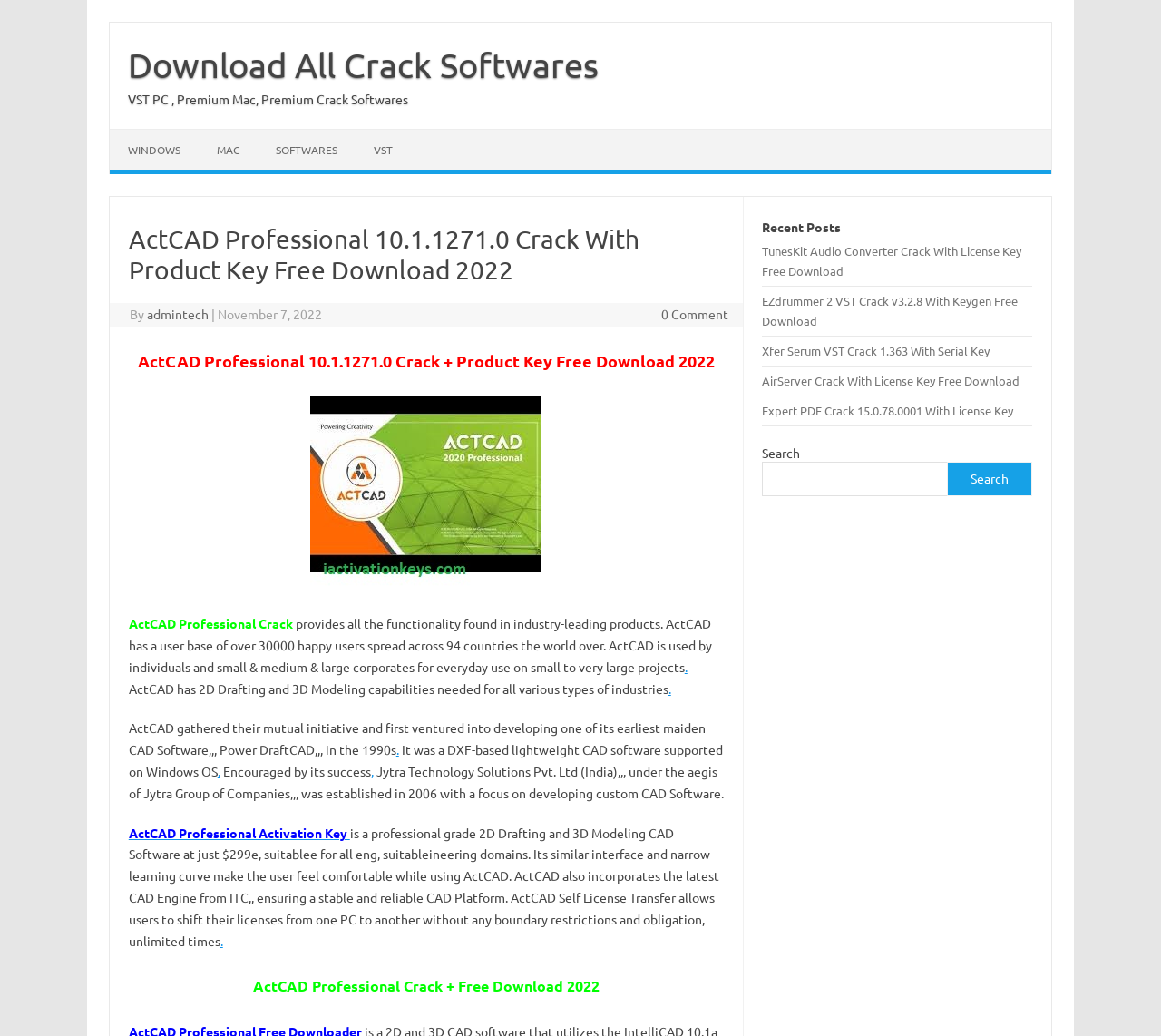Explain the webpage's layout and main content in detail.

This webpage is about ActCAD Professional 10.1.1271.0 Crack, a native DWG and DXF CAD software. At the top, there is a link to "Skip to content" and another link to "Download All Crack Softwares". Below these links, there are four links to different categories: "WINDOWS", "MAC", "SOFTWARES", and "VST".

The main content of the webpage is divided into two sections. The left section has a heading that reads "ActCAD Professional 10.1.1271.0 Crack With Product Key Free Download 2022". Below this heading, there is a brief description of ActCAD, mentioning its user base and capabilities. There is also an image of the software. The text continues to describe the features and history of ActCAD, including its 2D drafting and 3D modeling capabilities, its development, and its pricing.

The right section has a heading that reads "Recent Posts". Below this heading, there are several links to other software cracks, including TunesKit Audio Converter, EZdrummer 2 VST, Xfer Serum VST, AirServer, and Expert PDF. There is also a search bar at the bottom of this section.

Overall, the webpage provides information about ActCAD Professional and its features, as well as links to download the software and other related software cracks.